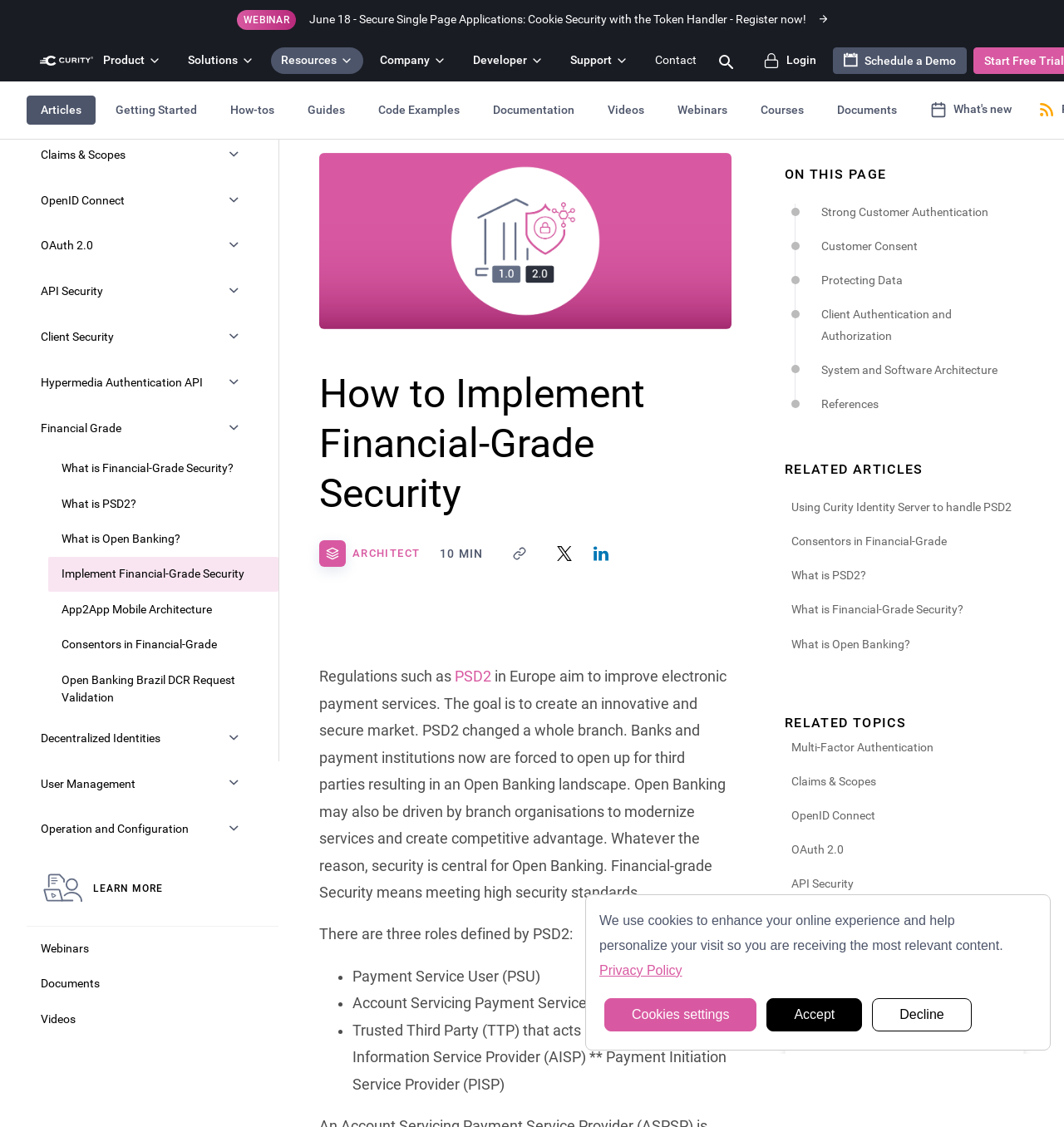Please find the bounding box for the UI element described by: "OpenID Connect Authorization Code Flow".

[0.045, 0.23, 0.262, 0.277]